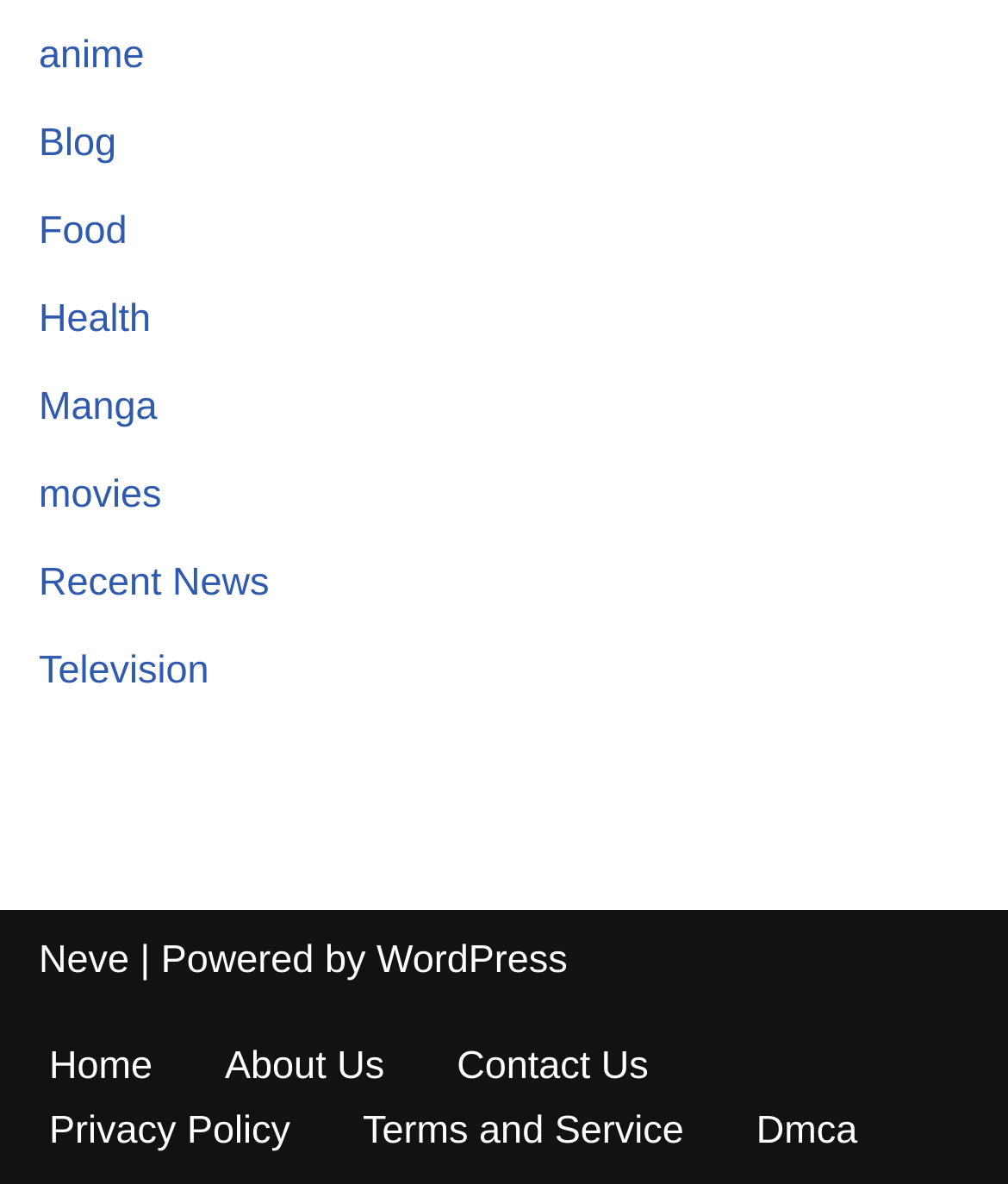Find and provide the bounding box coordinates for the UI element described here: "Terms and Service". The coordinates should be given as four float numbers between 0 and 1: [left, top, right, bottom].

[0.36, 0.928, 0.678, 0.983]